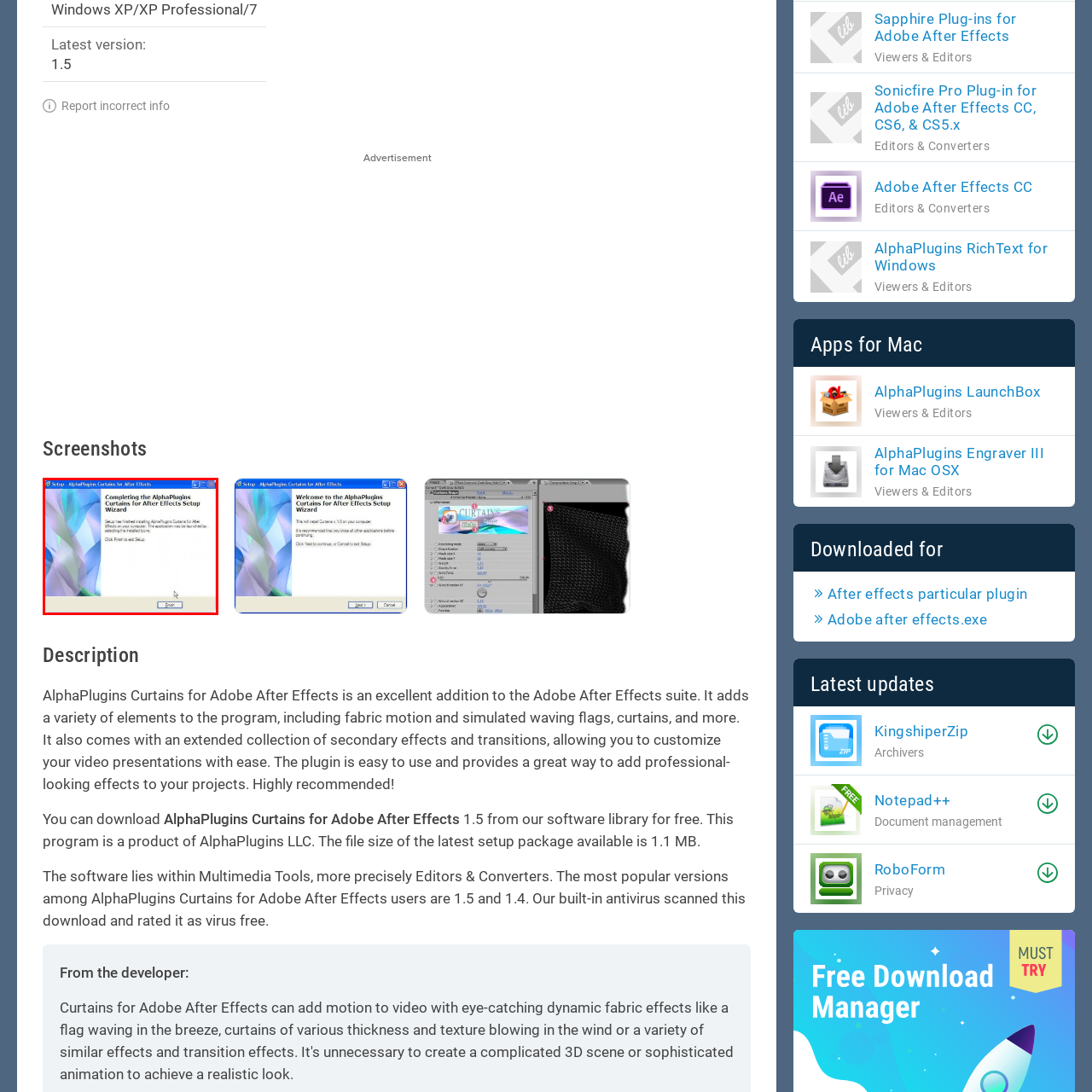Describe in detail what is happening in the image highlighted by the red border.

The image depicts a window from the setup process of the AlphaPlugins Curtains for Adobe After Effects. It shows a completion screen for the installation wizard, indicating that the setup has been successfully finished. The interface features a message confirming the successful installation and instructing the user to click "Finish" to exit the setup. The design includes a swirling pattern in the background, typical of older Windows graphical user interfaces, emphasizing a nostalgic aesthetic associated with software from that era. This installation plugin enhances Adobe After Effects by providing additional features for creative projects, specifically fabric motion and simulated effects like waving flags and curtains.